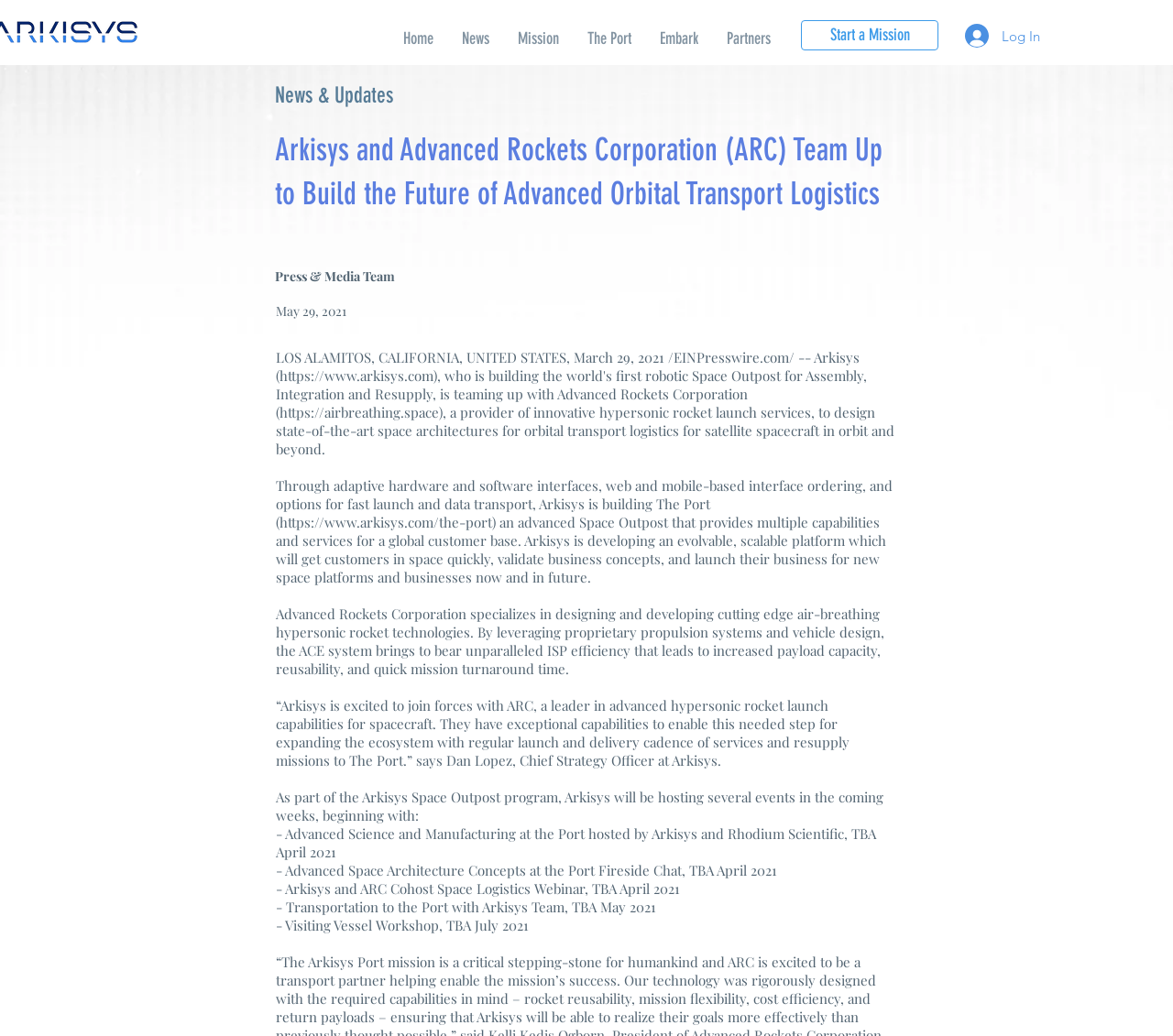Locate the bounding box coordinates of the UI element described by: "Mission". Provide the coordinates as four float numbers between 0 and 1, formatted as [left, top, right, bottom].

[0.429, 0.018, 0.489, 0.057]